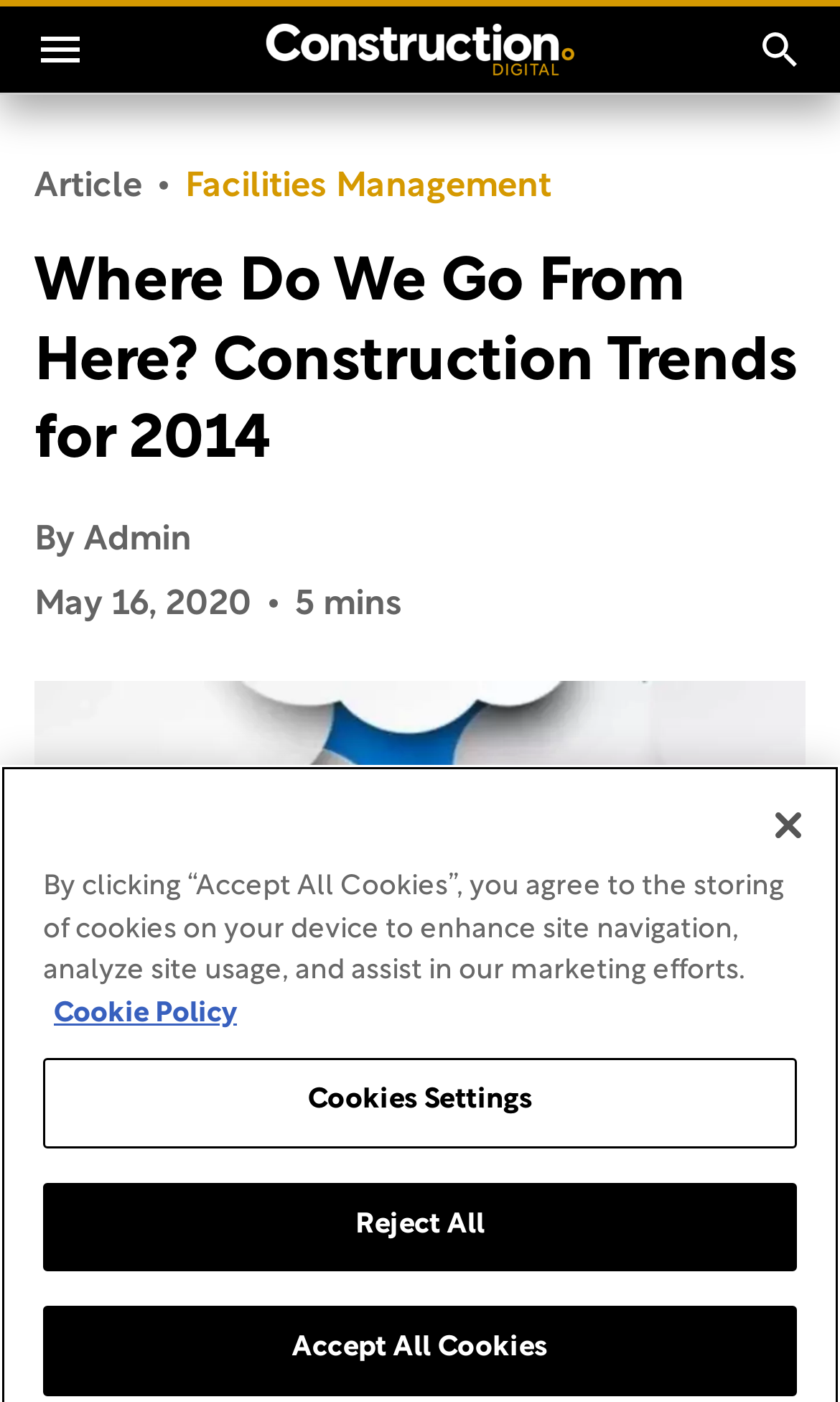How long does it take to read the article?
From the details in the image, answer the question comprehensively.

The estimated reading time of the article is mentioned below the title of the article, where it says '5 mins'.